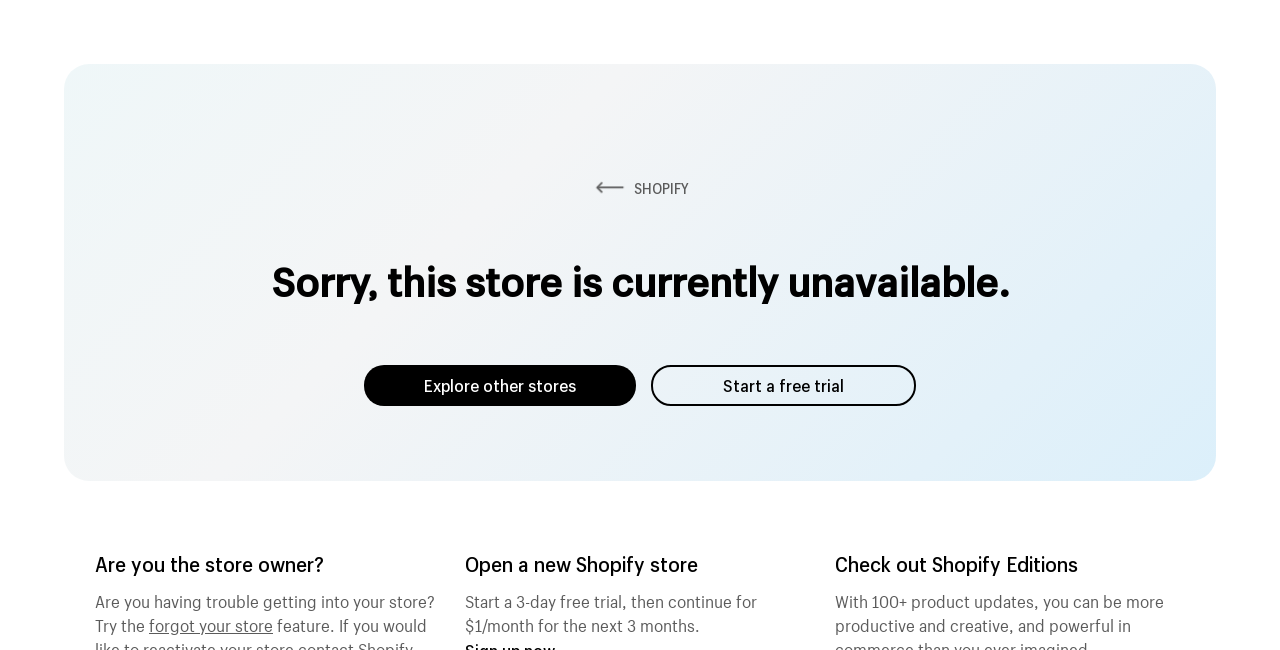What is the status of the store?
Relying on the image, give a concise answer in one word or a brief phrase.

unavailable